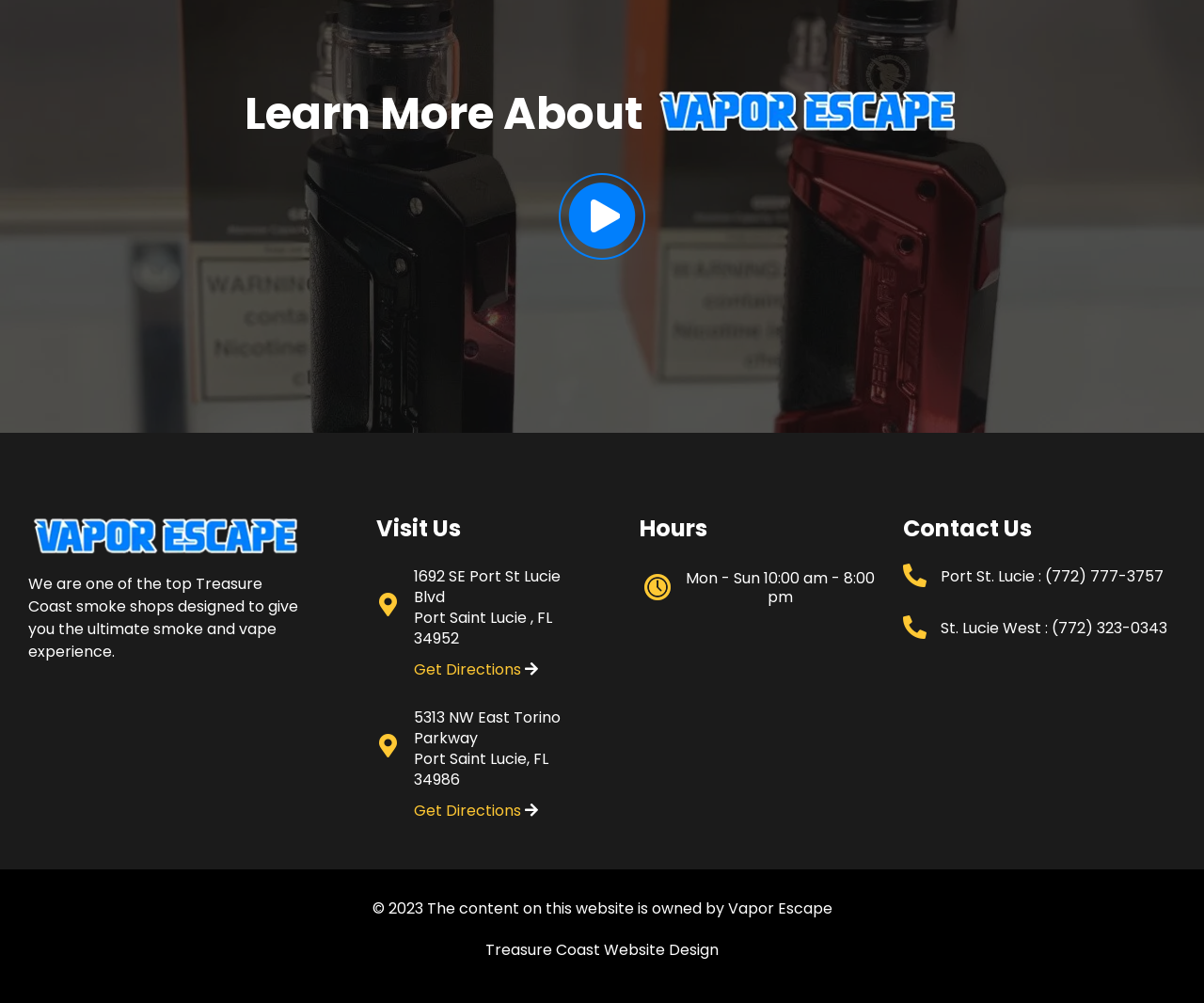What is the phone number for the Port St. Lucie location?
Based on the image, give a concise answer in the form of a single word or short phrase.

(772) 777-3757